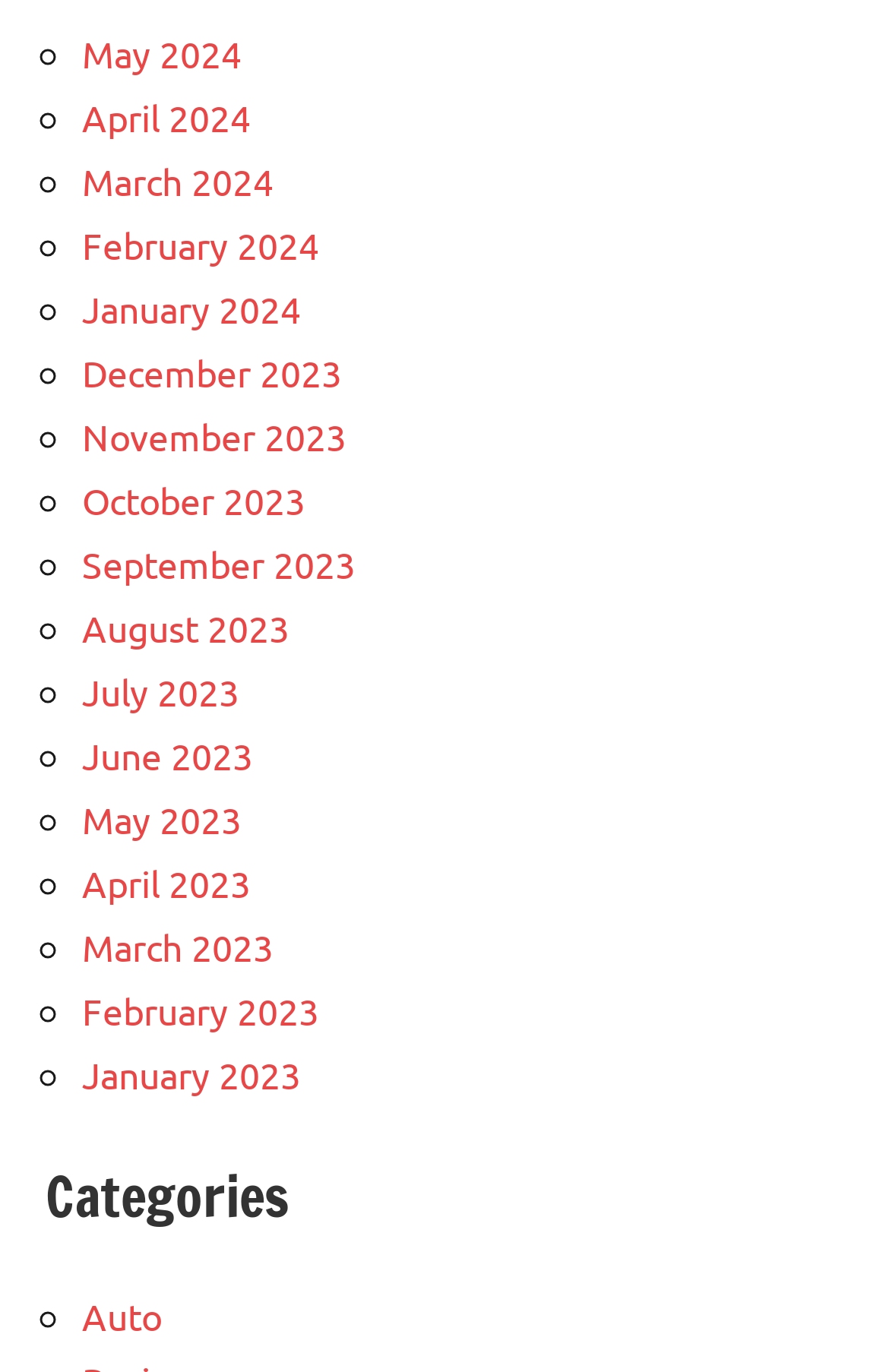Please give a concise answer to this question using a single word or phrase: 
What is the latest month listed?

May 2024